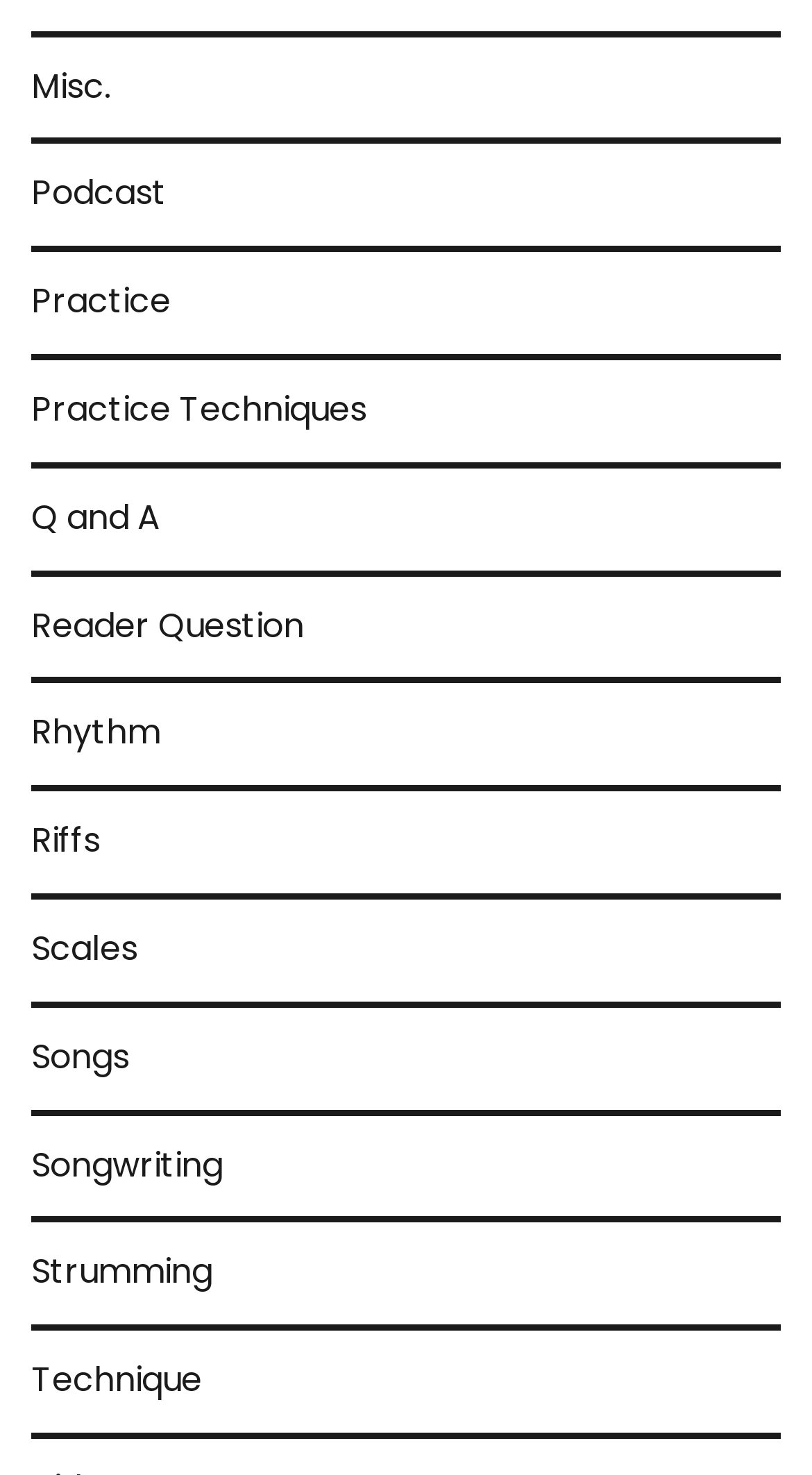Provide your answer in one word or a succinct phrase for the question: 
How many links are in the main menu?

11